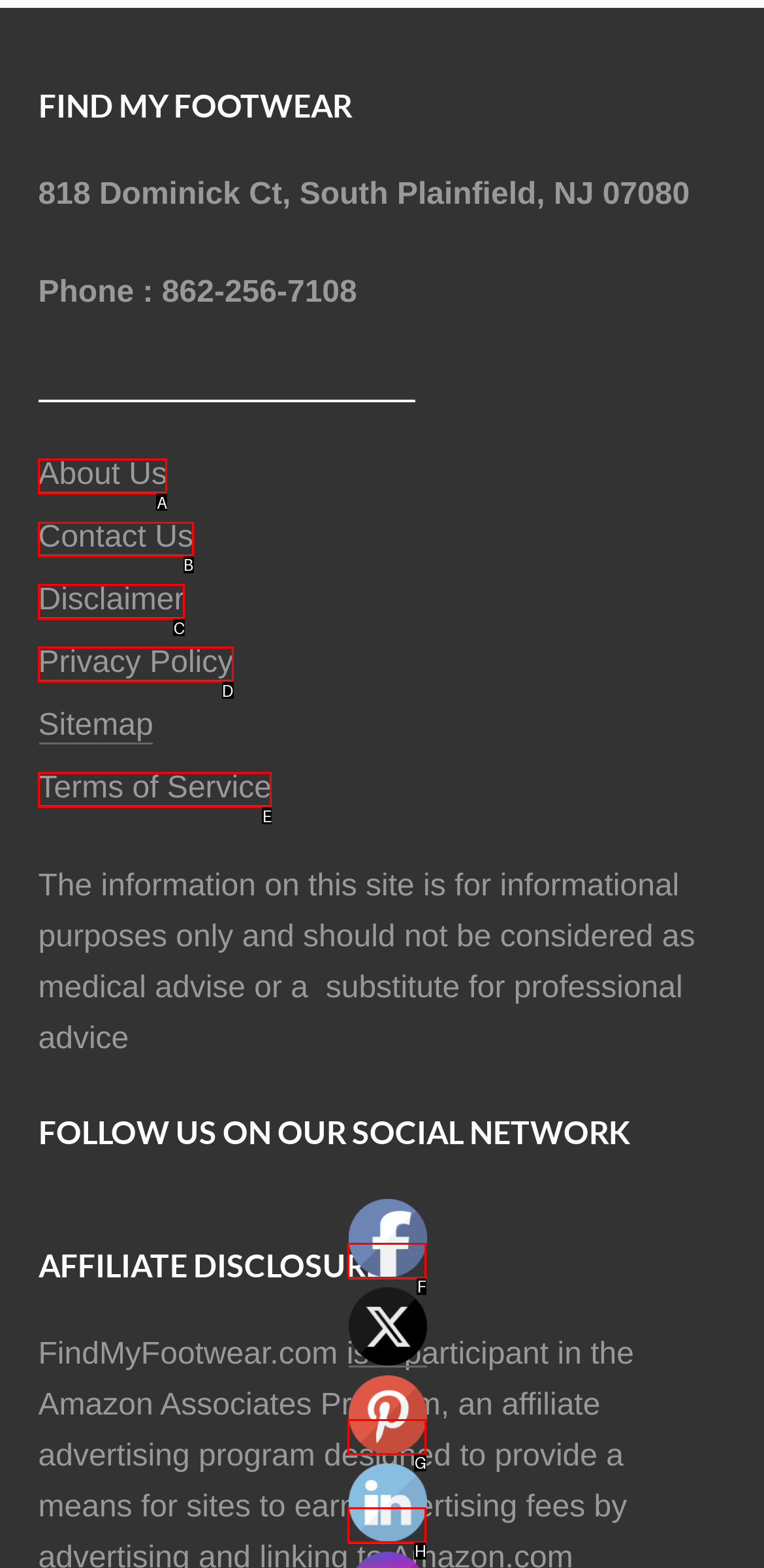Which lettered option should be clicked to achieve the task: Support Initial Charge? Choose from the given choices.

None